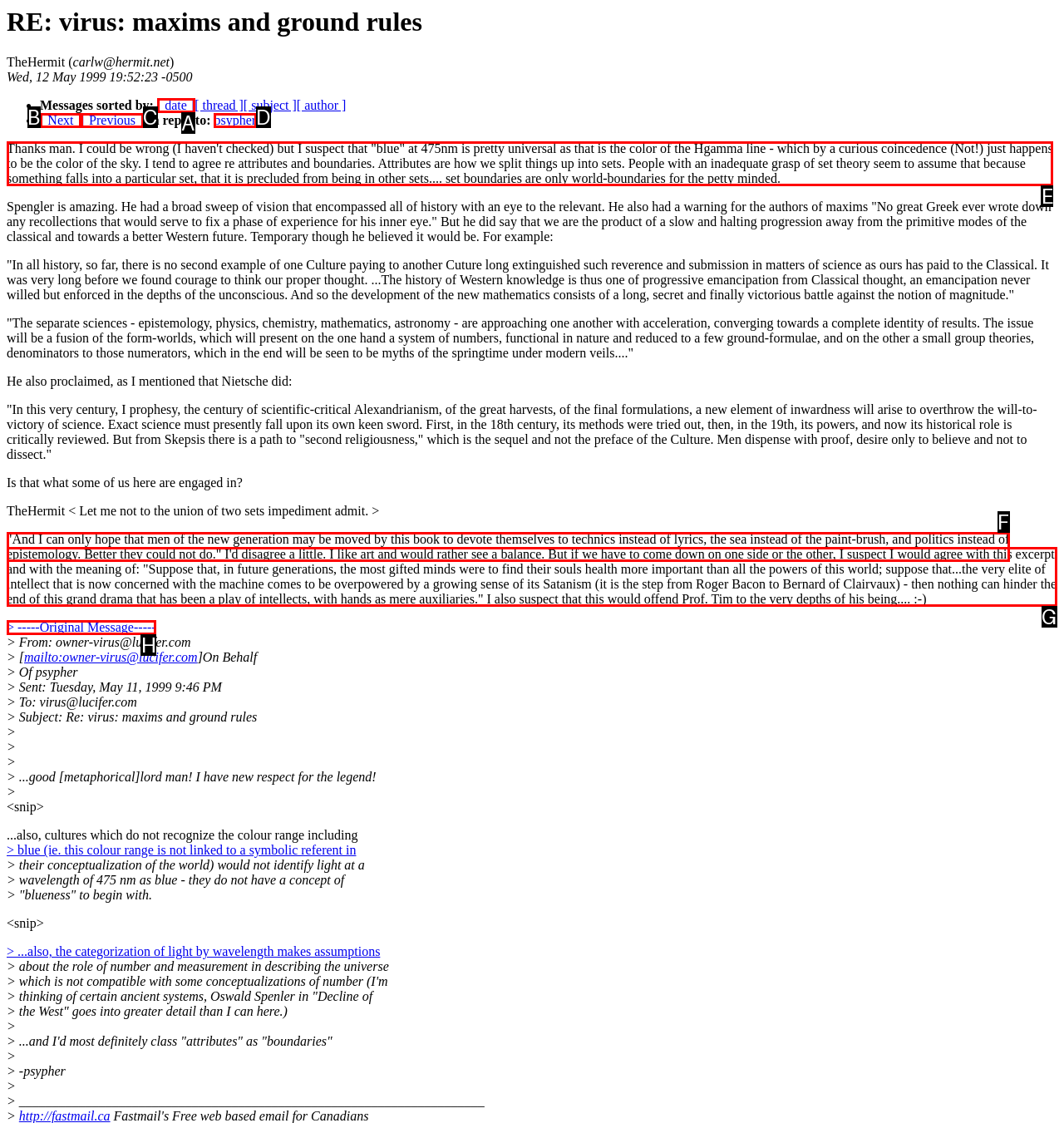From the given choices, which option should you click to complete this task: Sort messages by date? Answer with the letter of the correct option.

A